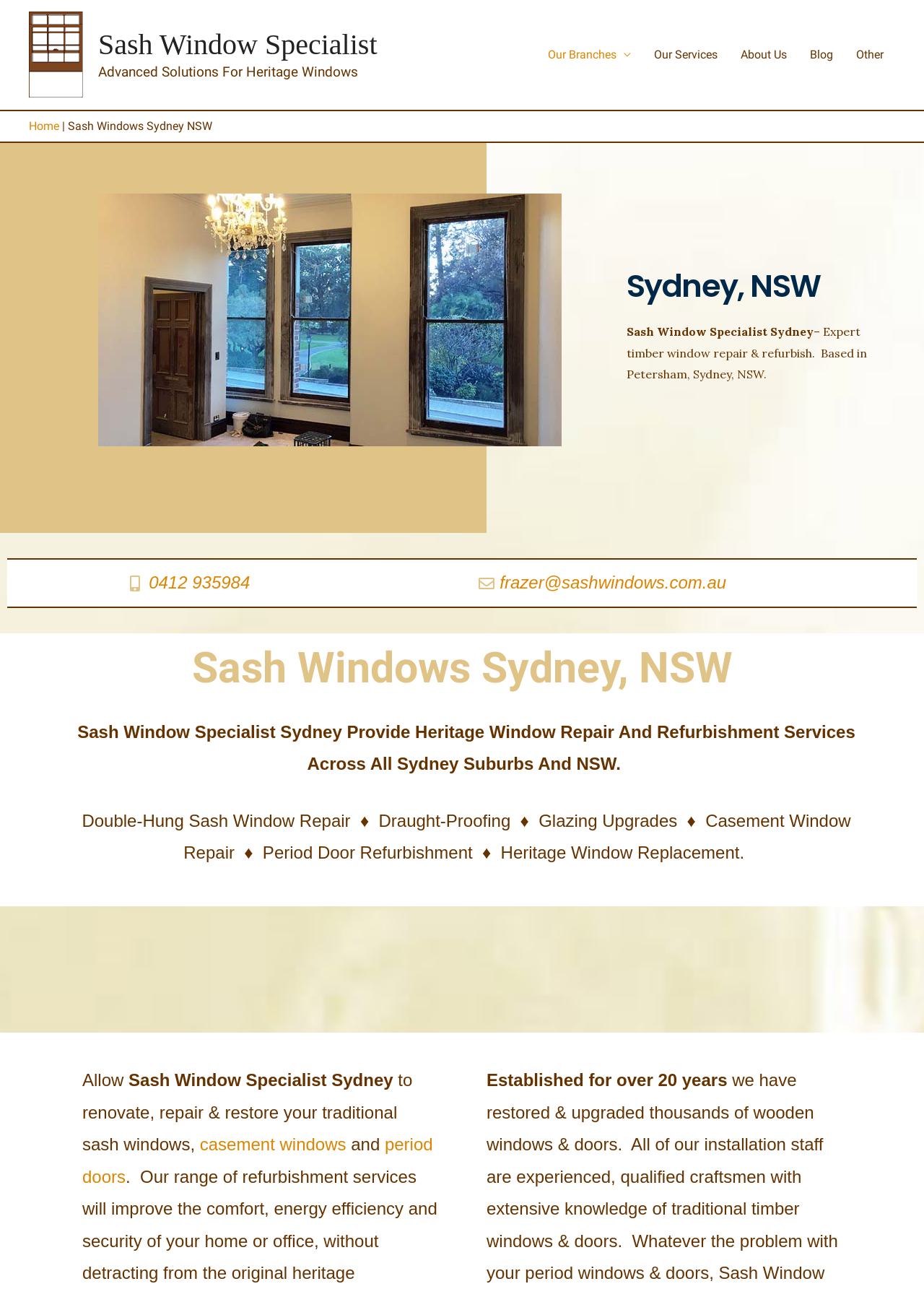Determine the bounding box for the UI element that matches this description: "Our Branches".

[0.58, 0.0, 0.695, 0.085]